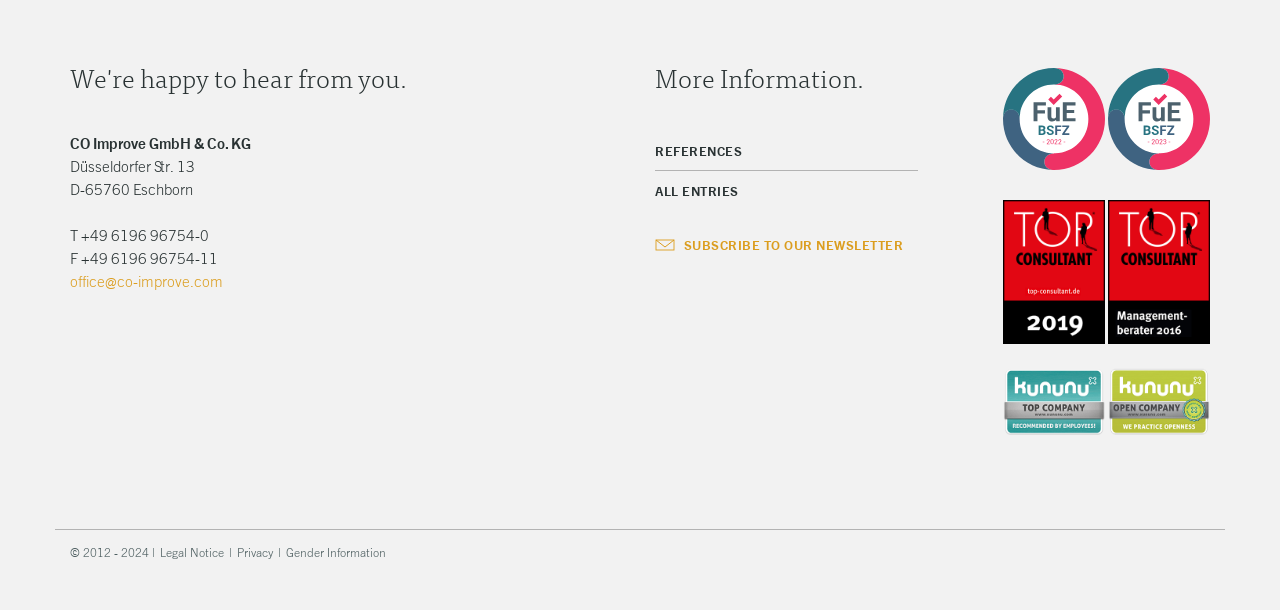Using the description: "office@co-improve.com", identify the bounding box of the corresponding UI element in the screenshot.

[0.055, 0.446, 0.174, 0.476]